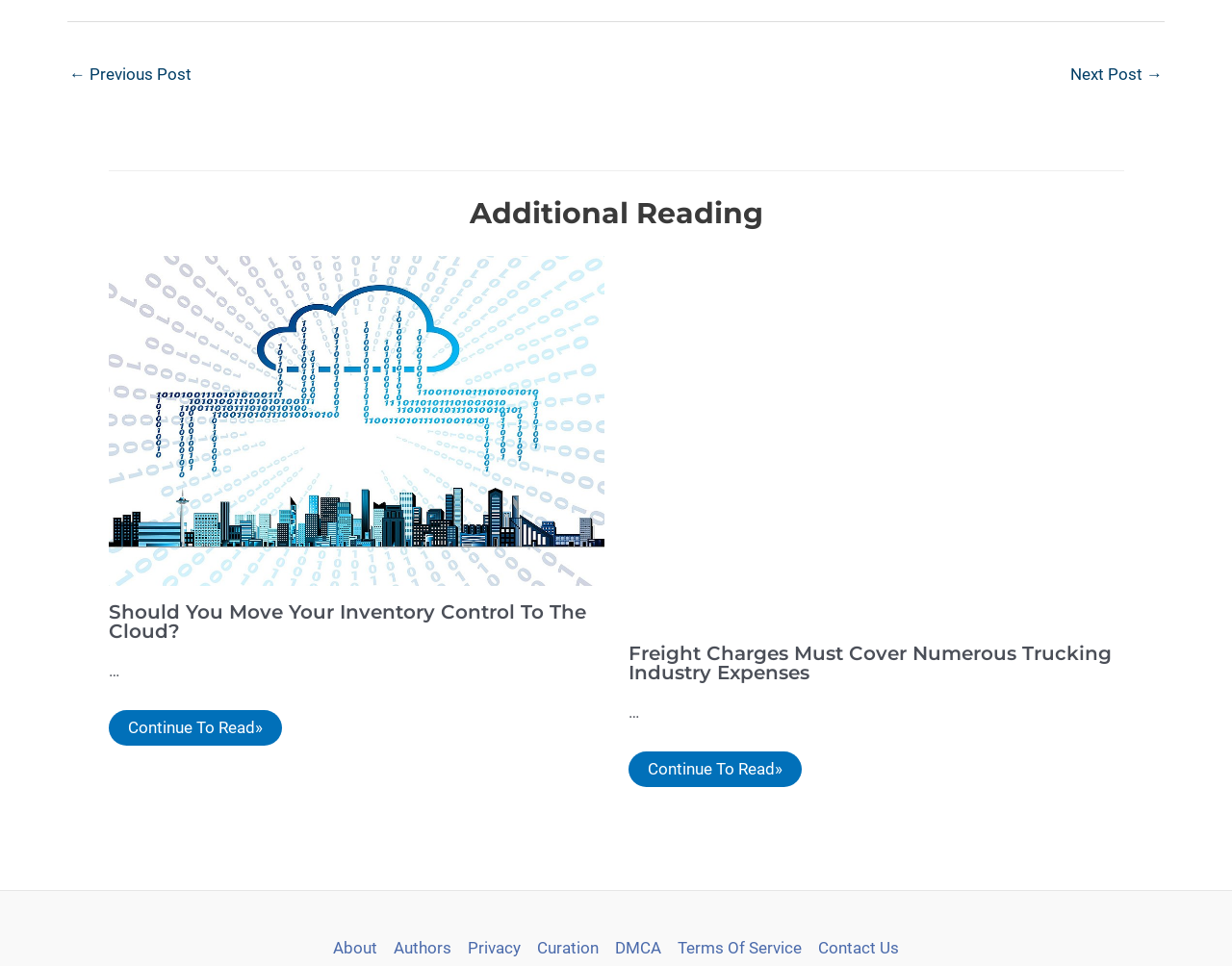Identify the bounding box for the UI element that is described as follows: "← Previous Post".

[0.056, 0.058, 0.155, 0.098]